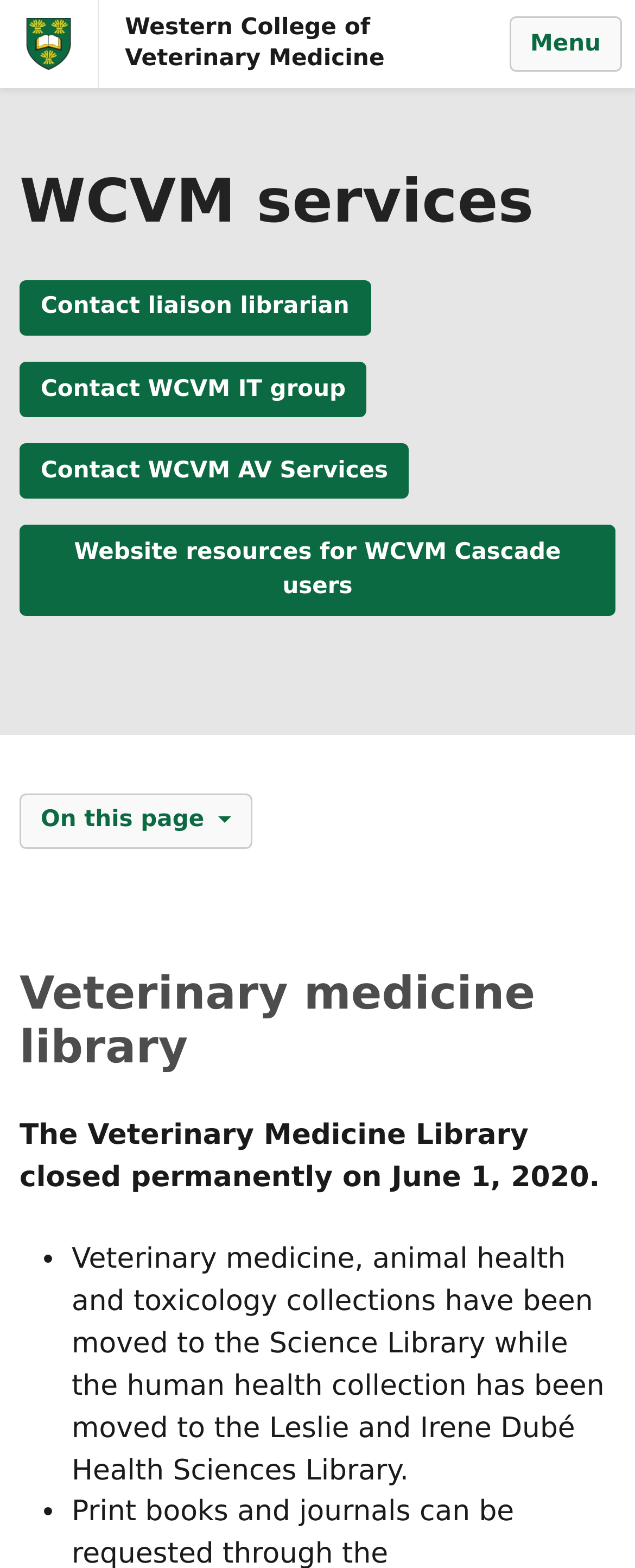Given the webpage screenshot and the description, determine the bounding box coordinates (top-left x, top-left y, bottom-right x, bottom-right y) that define the location of the UI element matching this description: Menu

[0.802, 0.01, 0.979, 0.046]